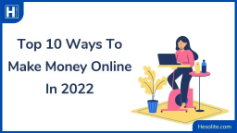Is the background of the image bright?
Respond with a short answer, either a single word or a phrase, based on the image.

Yes